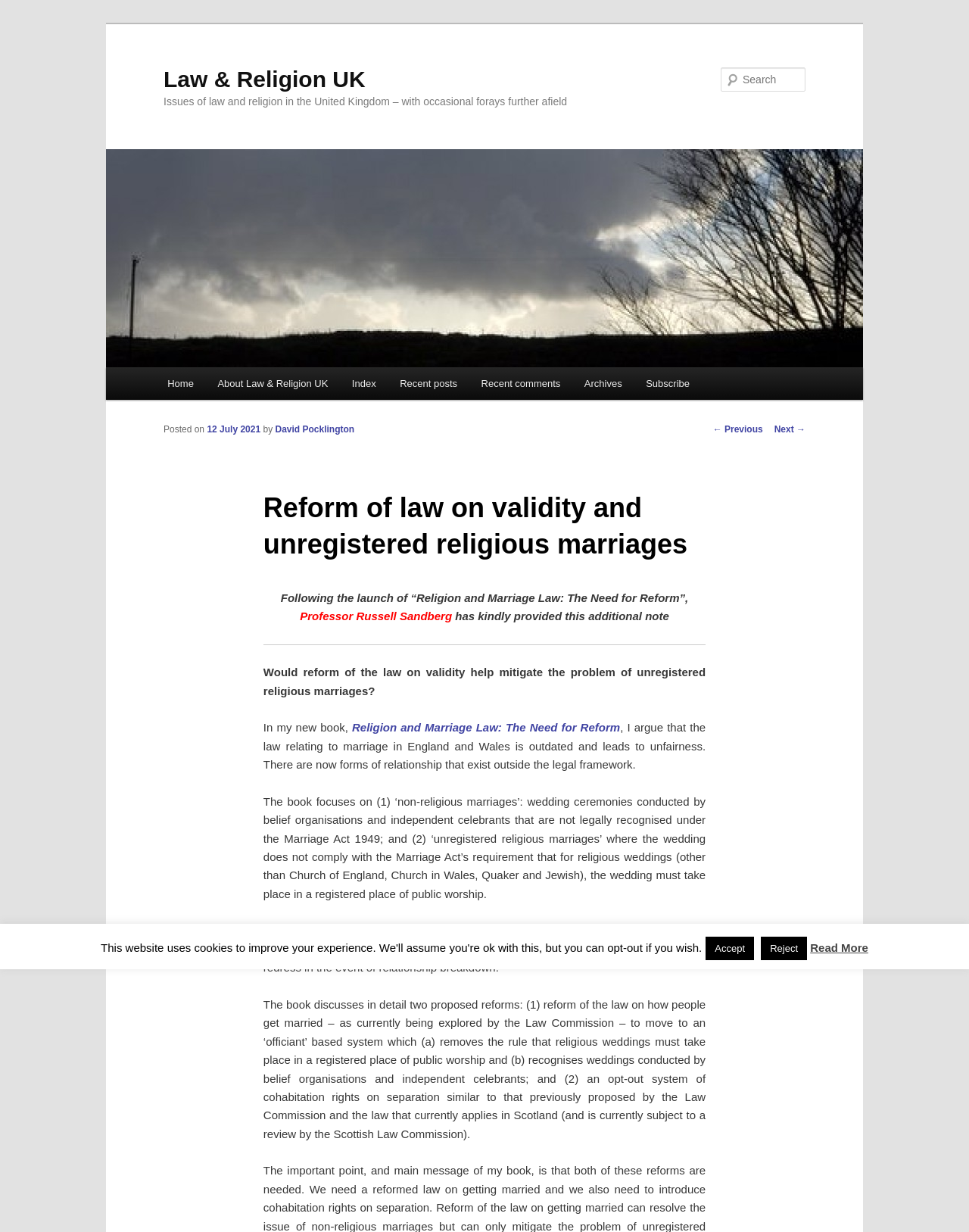Please find the bounding box coordinates of the element's region to be clicked to carry out this instruction: "View recent comments".

[0.484, 0.298, 0.591, 0.325]